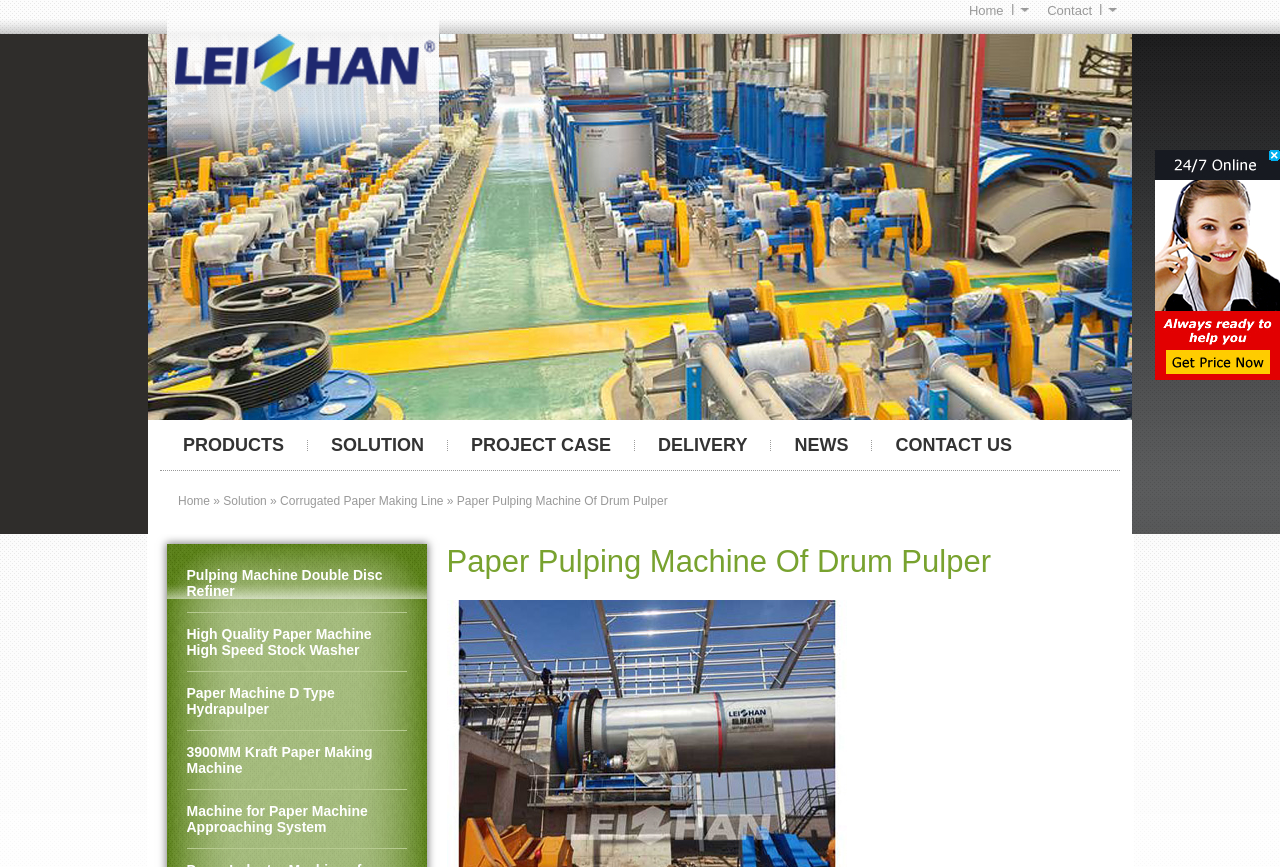Determine the bounding box coordinates of the region to click in order to accomplish the following instruction: "Go to CONTACT US". Provide the coordinates as four float numbers between 0 and 1, specifically [left, top, right, bottom].

[0.682, 0.484, 0.809, 0.542]